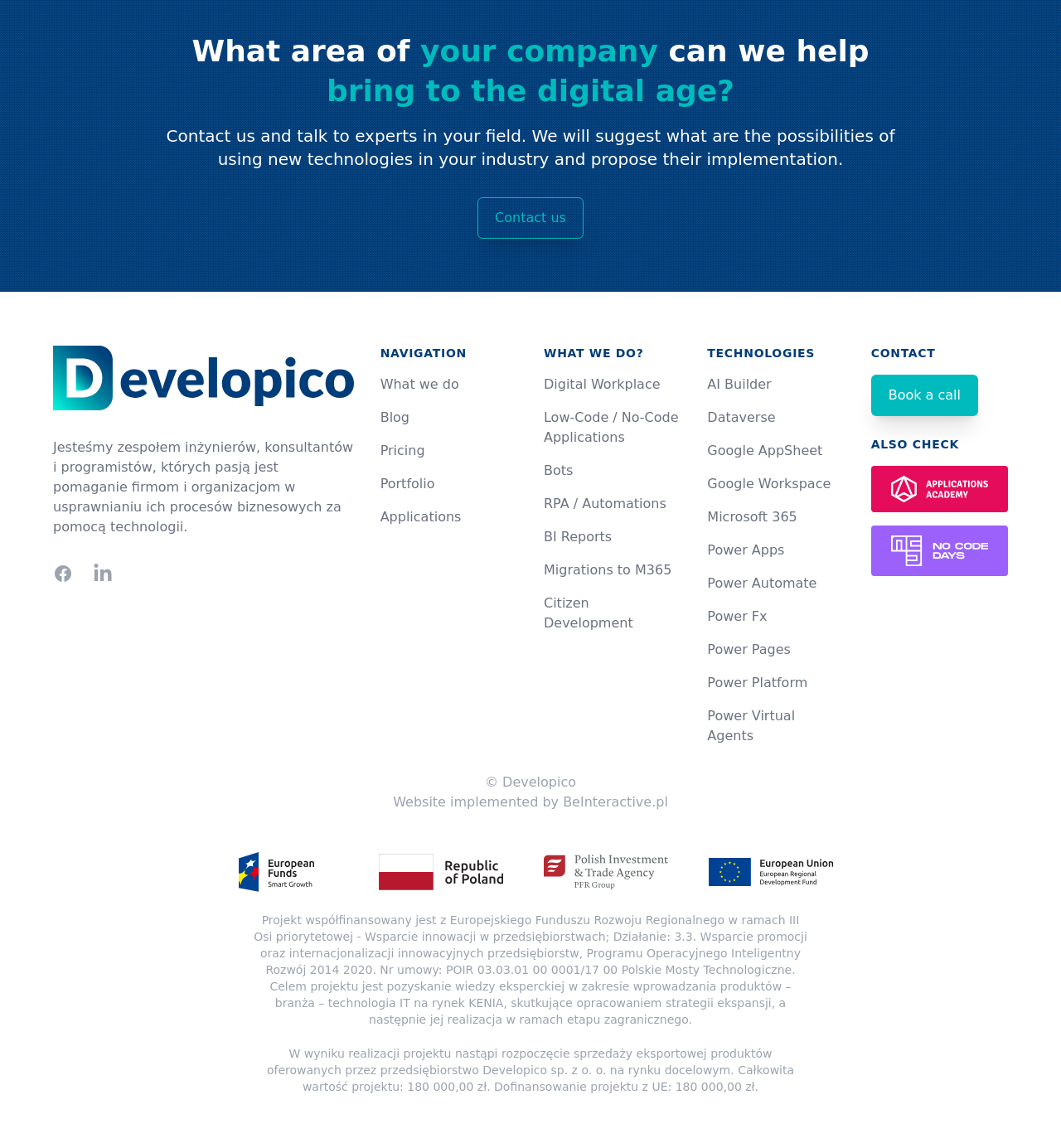Please specify the bounding box coordinates of the region to click in order to perform the following instruction: "Subscribe to the Jamhole".

None